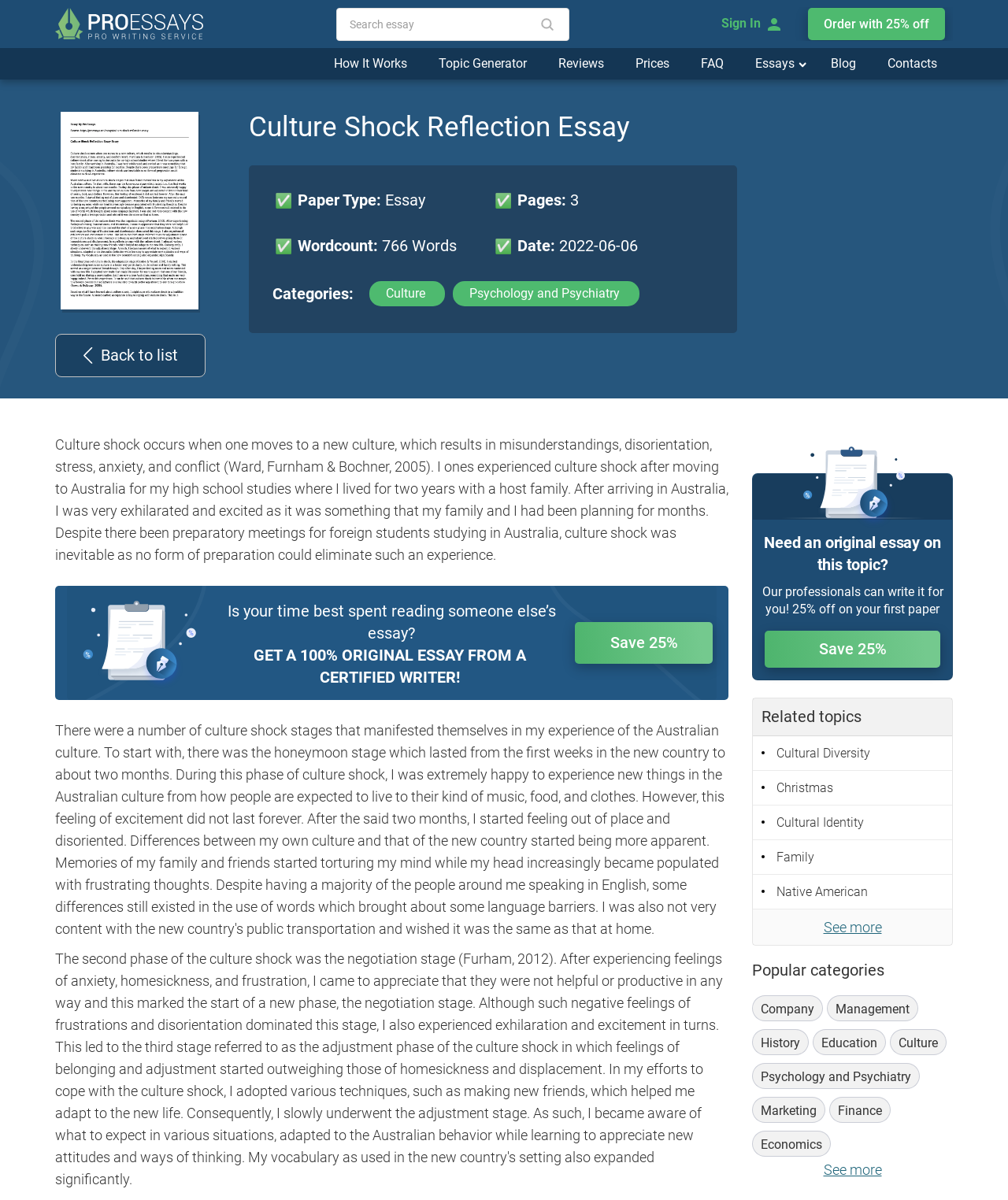Extract the main heading text from the webpage.

Culture Shock Reflection Essay